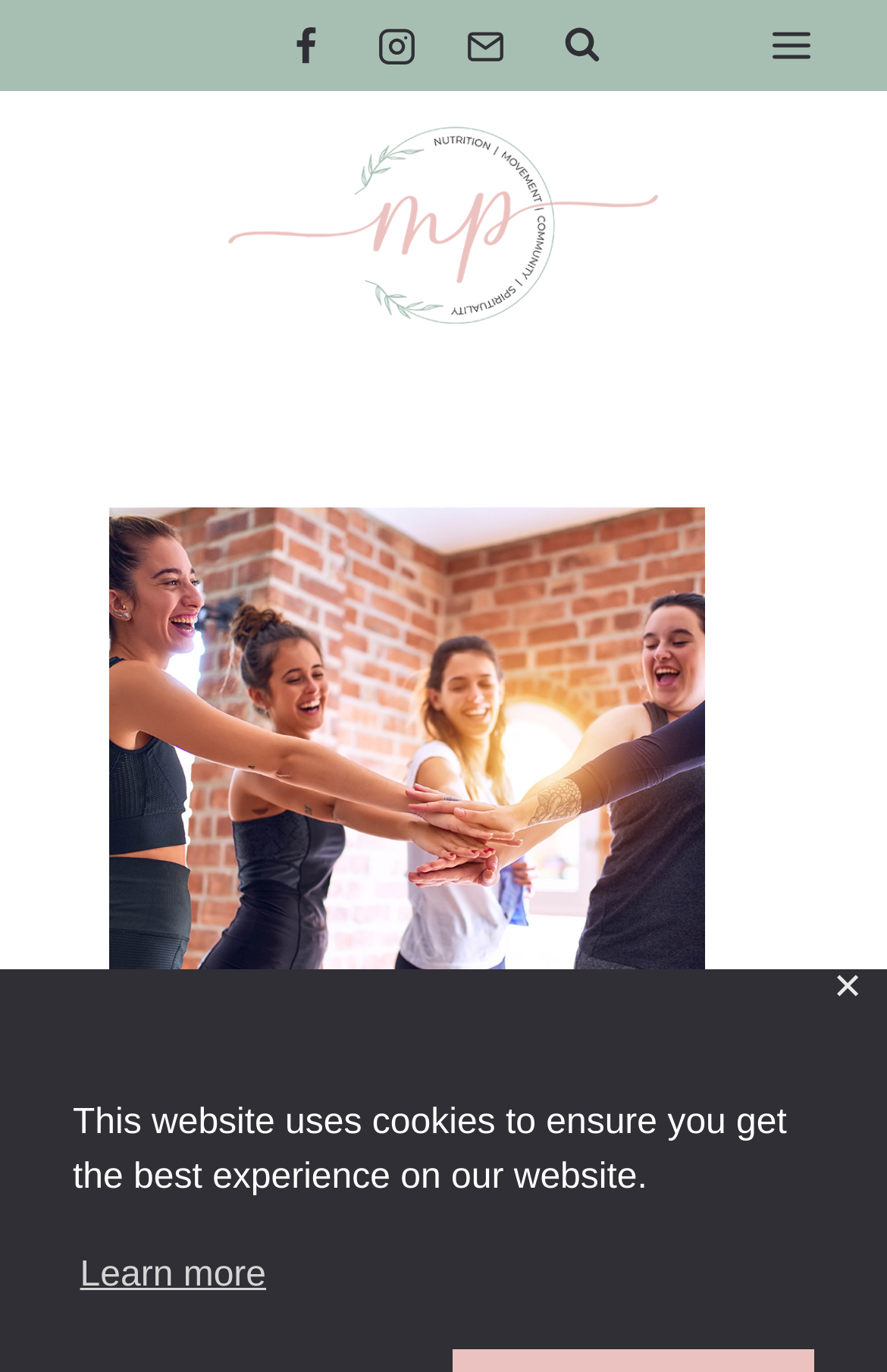Provide the bounding box coordinates of the UI element this sentence describes: "Side Effects".

None